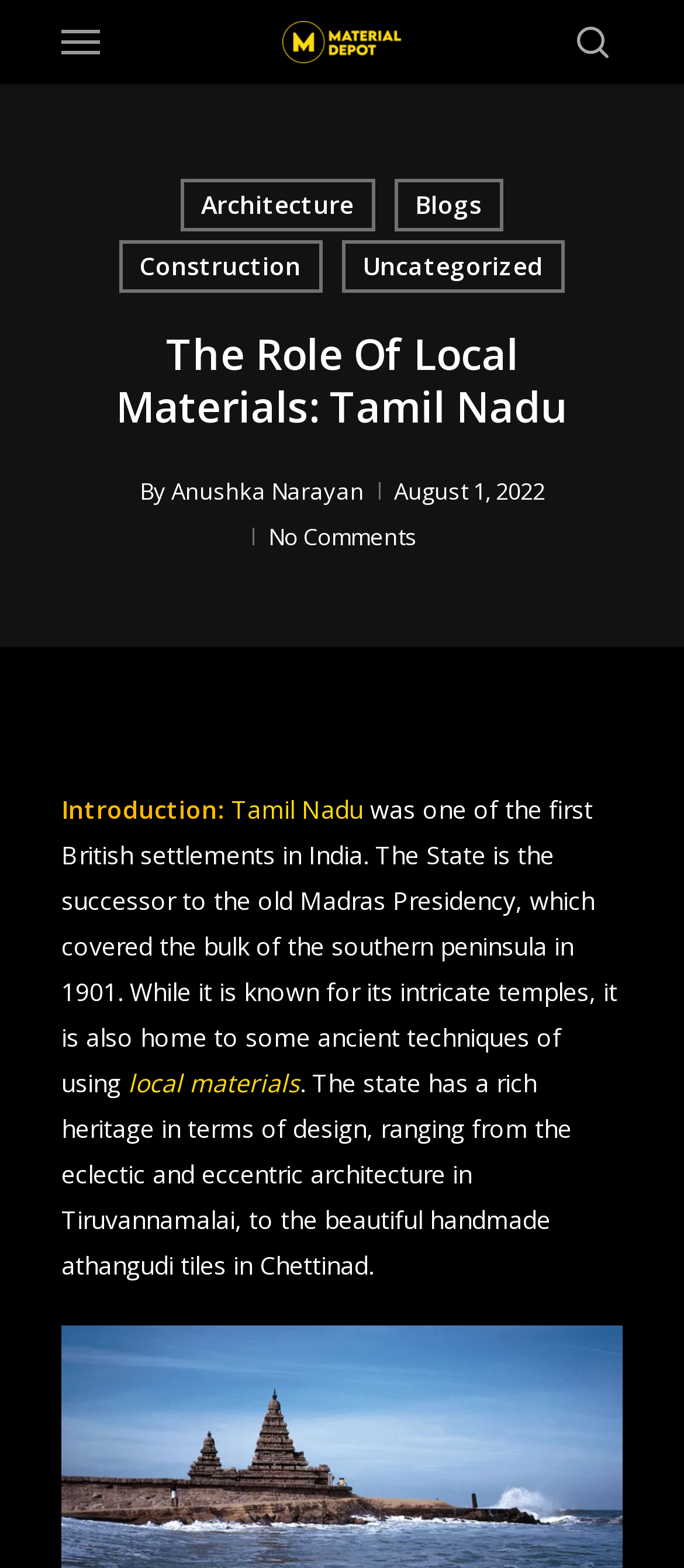What is the date of the article?
Please give a detailed and elaborate explanation in response to the question.

I found the answer by looking at the date information below the title of the article, where I saw the text 'August 1, 2022'.